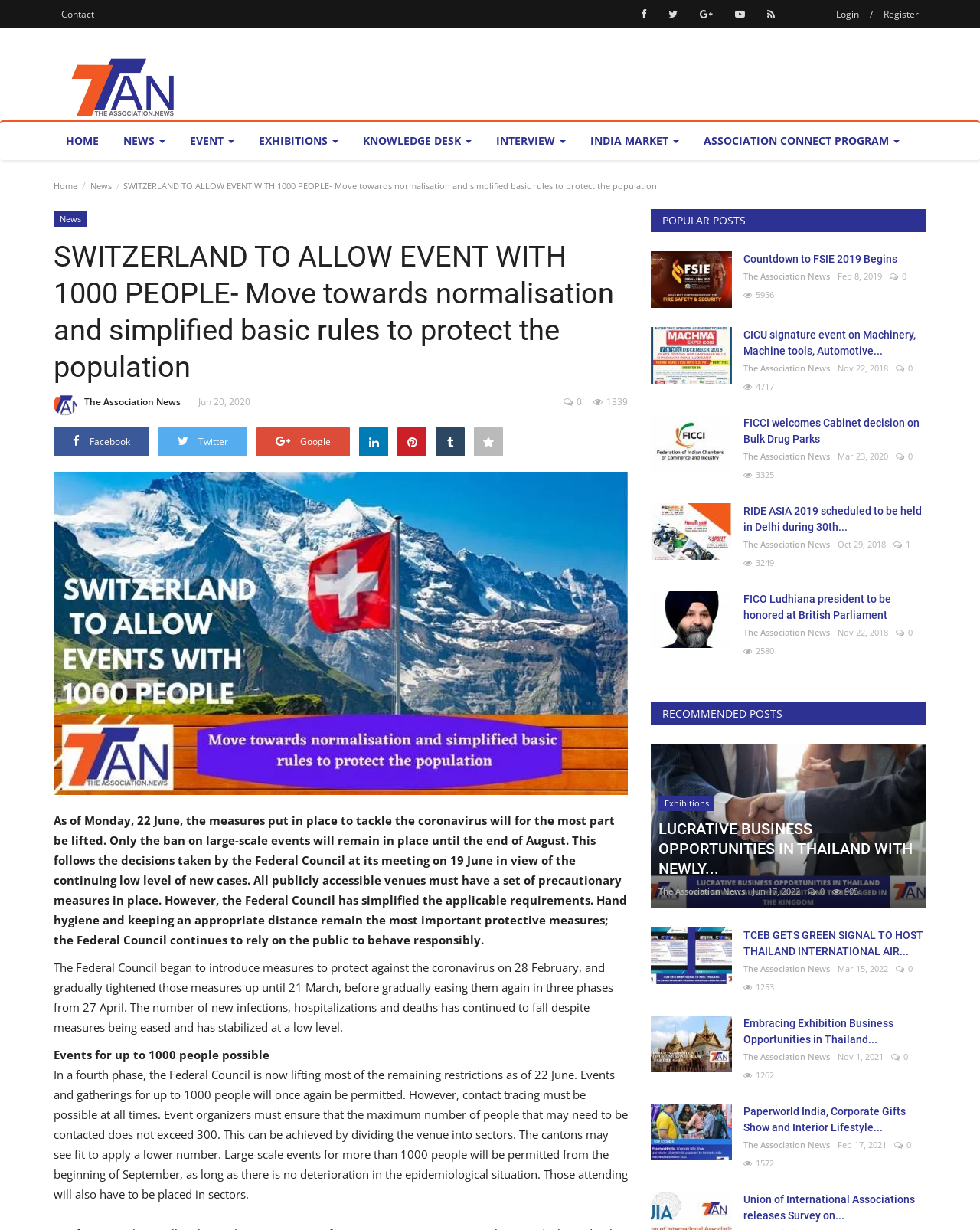What is the category of the article about FICCI welcoming Cabinet decision on Bulk Drug Parks?
Look at the image and answer the question with a single word or phrase.

News